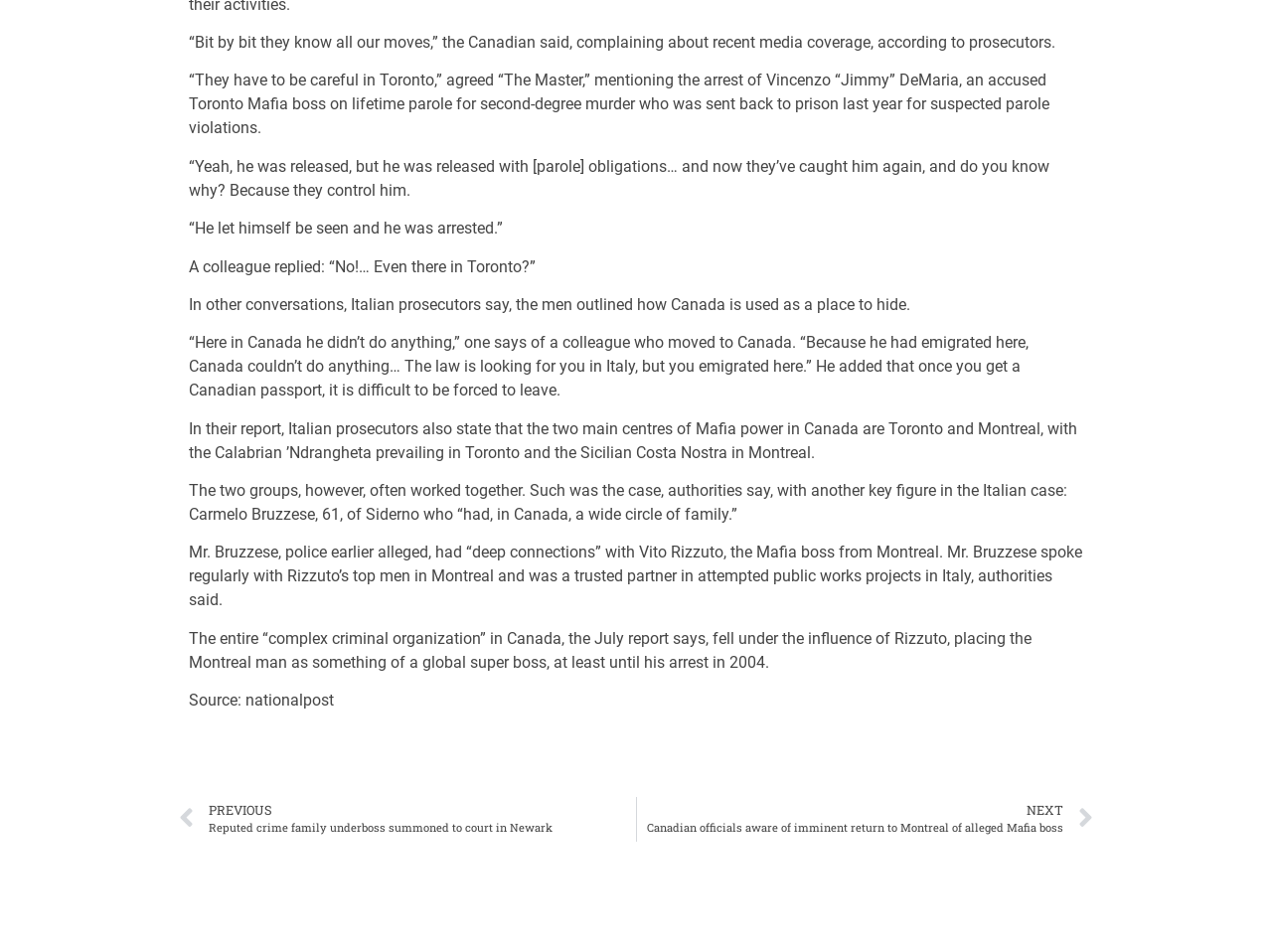Who is Vito Rizzuto?
Look at the image and respond to the question as thoroughly as possible.

According to the article, Vito Rizzuto is a Mafia boss from Montreal who had 'deep connections' with Carmelo Bruzzese and was considered a global super boss until his arrest in 2004.